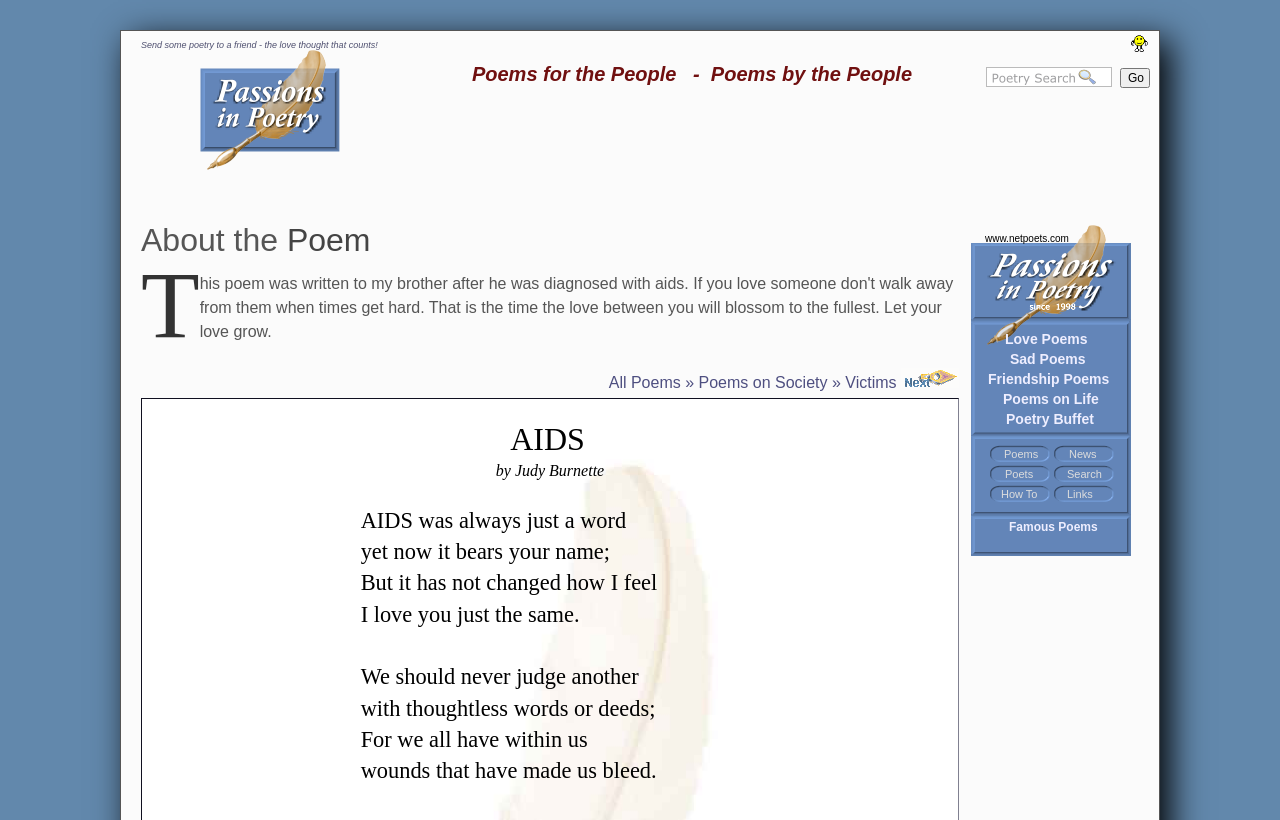Offer a meticulous caption that includes all visible features of the webpage.

The webpage is about AIDS, with a focus on poetry and personal reflections. At the top, there is a static text "Send some poetry to a friend - the love thought that counts!" followed by a textbox and a "Go" button, likely for sending poetry to friends. 

Below this, there is a section with the title "Poems for the People - Poems by the People". On the left side of this section, there is a link "Passions in Poetry" with an accompanying image. 

On the right side, there are multiple links to different categories of poems, such as "Love Poems", "Sad Poems", "Friendship Poems", and more. These links are arranged vertically, with the topmost link being "Love Poems" and the bottommost link being "Famous Poems". 

Further down, there is a heading "About the Poem" with a link "Poem" below it. Next to this, there is a static text "T" and a link "All Poems" followed by a right arrow symbol. 

Below this, there is a link "Poems on Society" and a link "Victims" with an image and the text "Go to next poem". 

The main content of the webpage is a poem about AIDS, written by Judy Burnette. The poem is divided into several stanzas, with each stanza exploring themes of love, judgment, and personal wounds. The poem is arranged in a table layout, with the title "AIDS" and the author's name "by Judy Burnette" at the top.